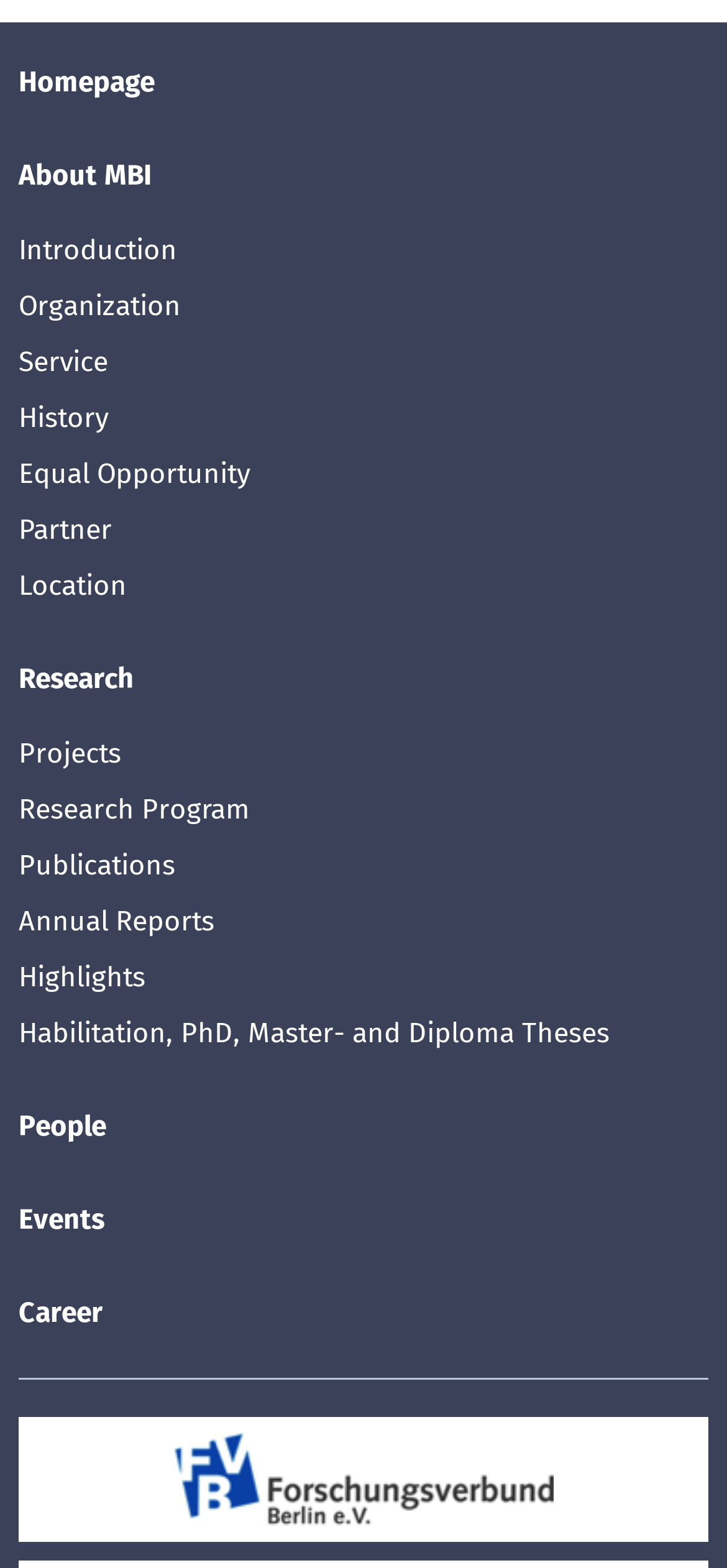Specify the bounding box coordinates of the element's region that should be clicked to achieve the following instruction: "view research projects". The bounding box coordinates consist of four float numbers between 0 and 1, in the format [left, top, right, bottom].

[0.026, 0.47, 0.167, 0.491]